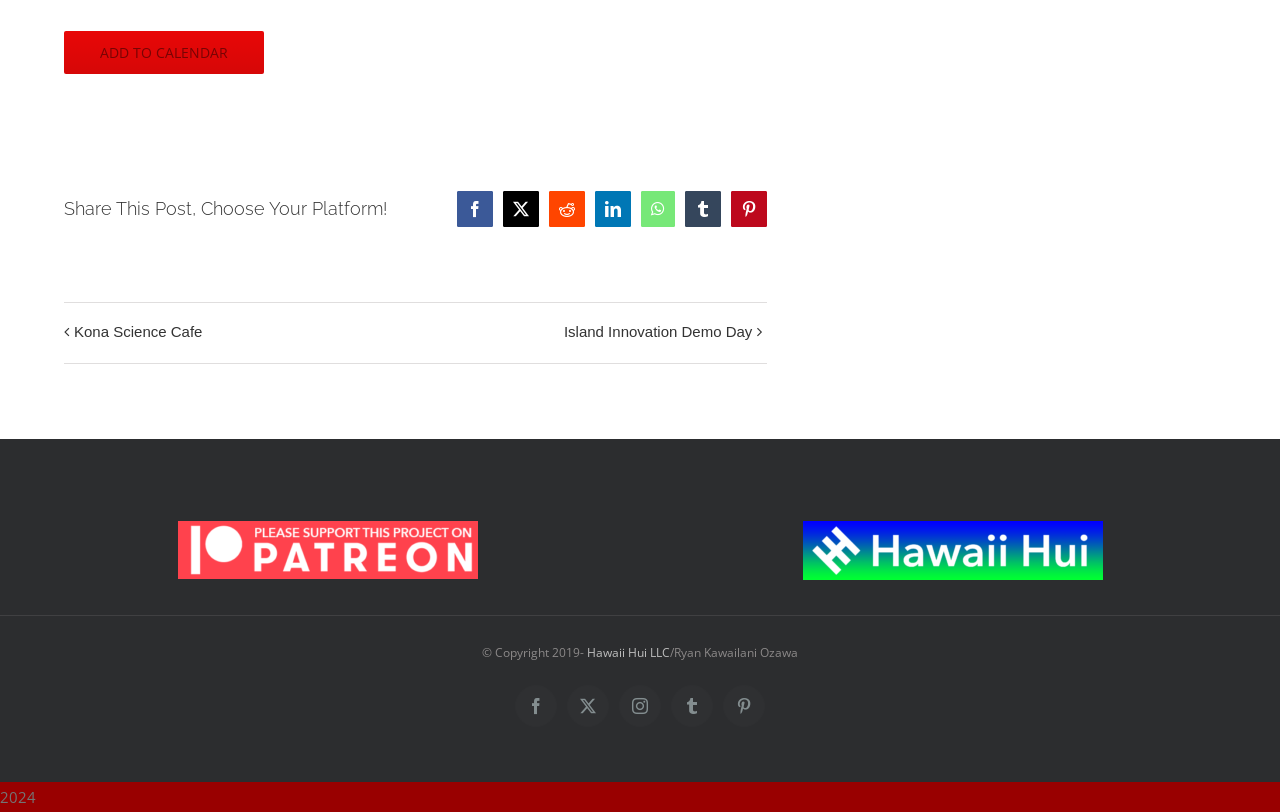Show me the bounding box coordinates of the clickable region to achieve the task as per the instruction: "Share this post on Facebook".

[0.357, 0.235, 0.385, 0.279]